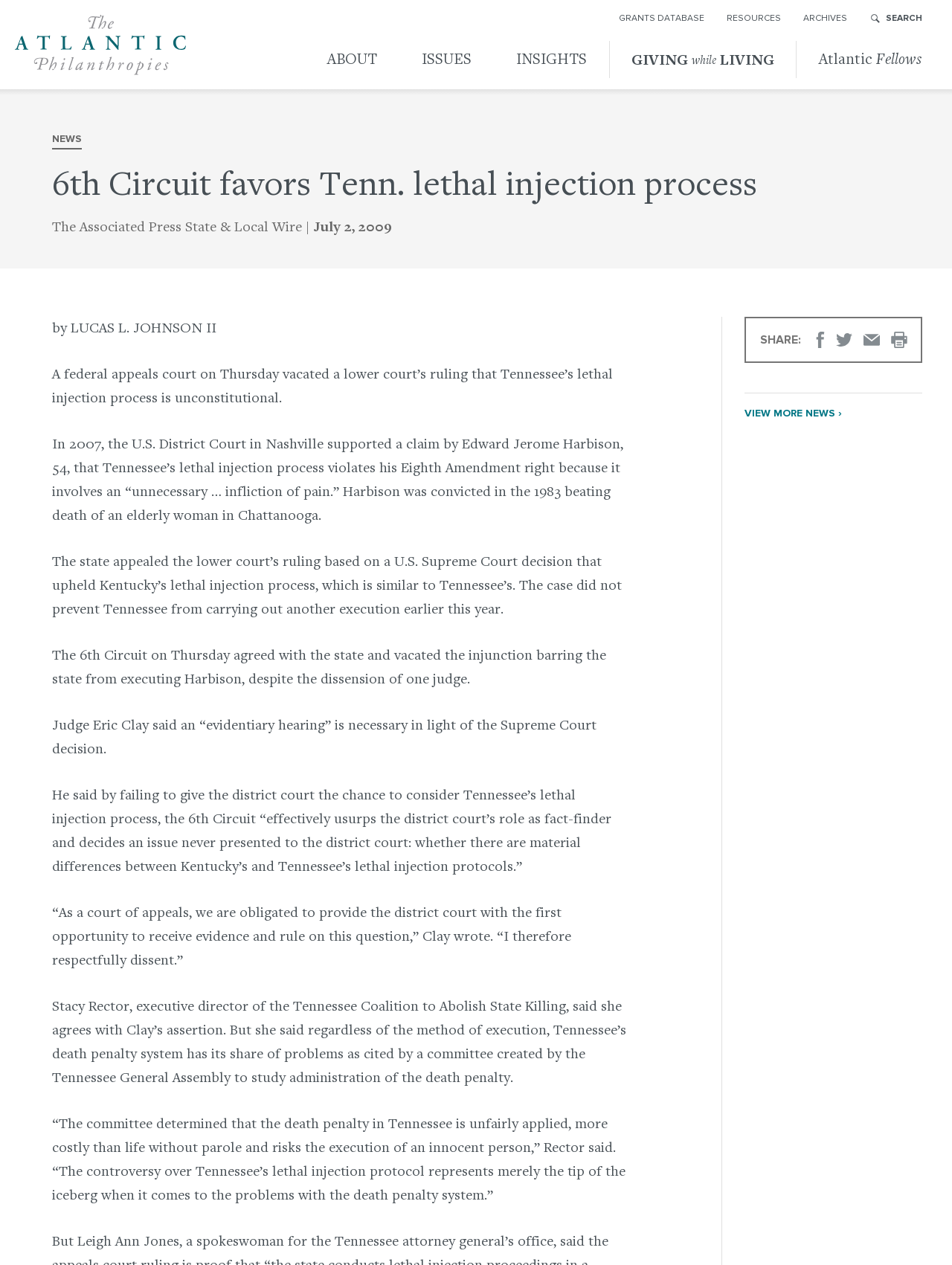By analyzing the image, answer the following question with a detailed response: What is the name of the organization mentioned in the article?

I found the answer by reading the article's content, which mentions Stacy Rector, the executive director of the Tennessee Coalition to Abolish State Killing, commenting on the death penalty system in Tennessee.